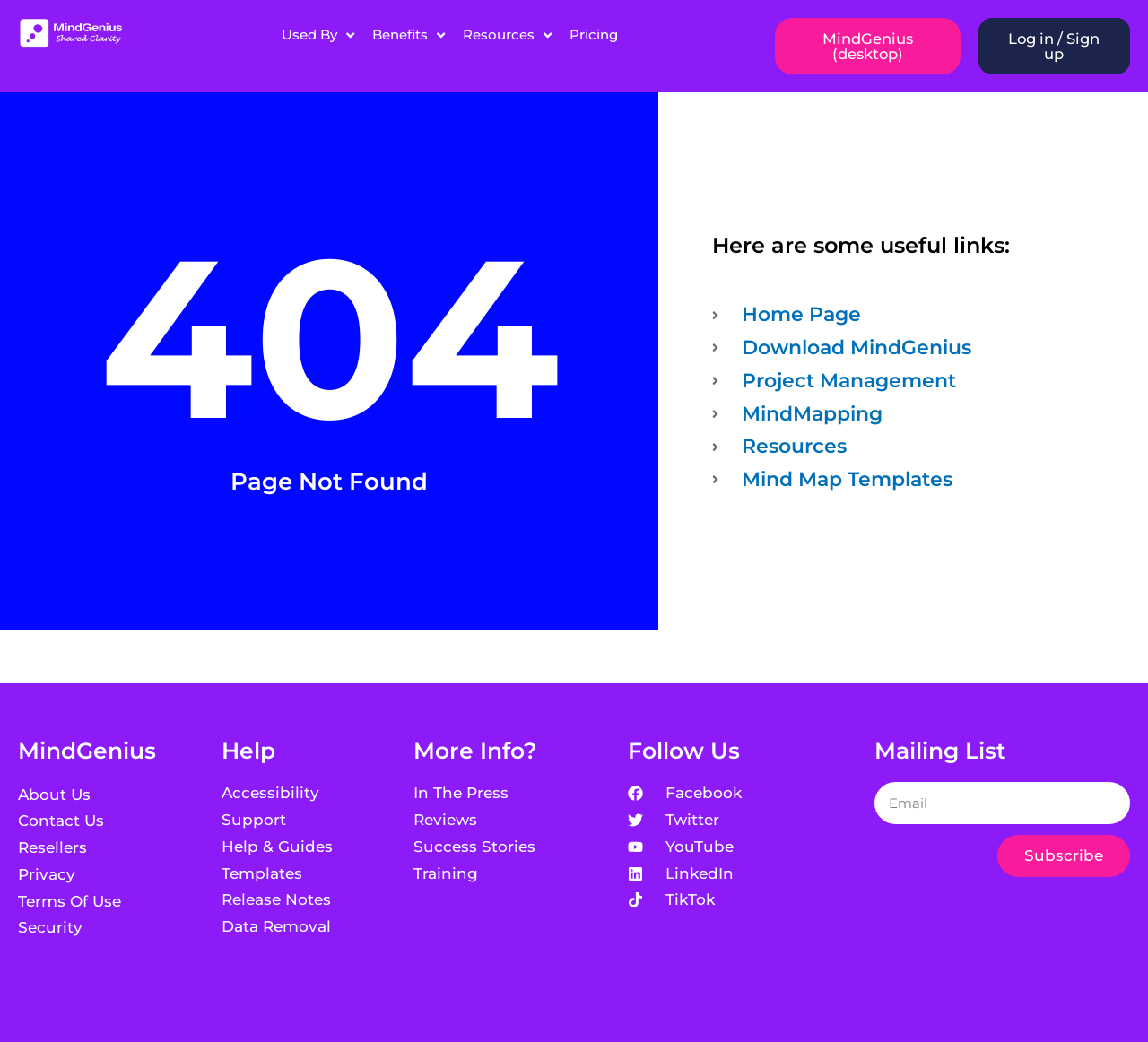Bounding box coordinates are specified in the format (top-left x, top-left y, bottom-right x, bottom-right y). All values are floating point numbers bounded between 0 and 1. Please provide the bounding box coordinate of the region this sentence describes: Log in / Sign up

[0.852, 0.017, 0.984, 0.071]